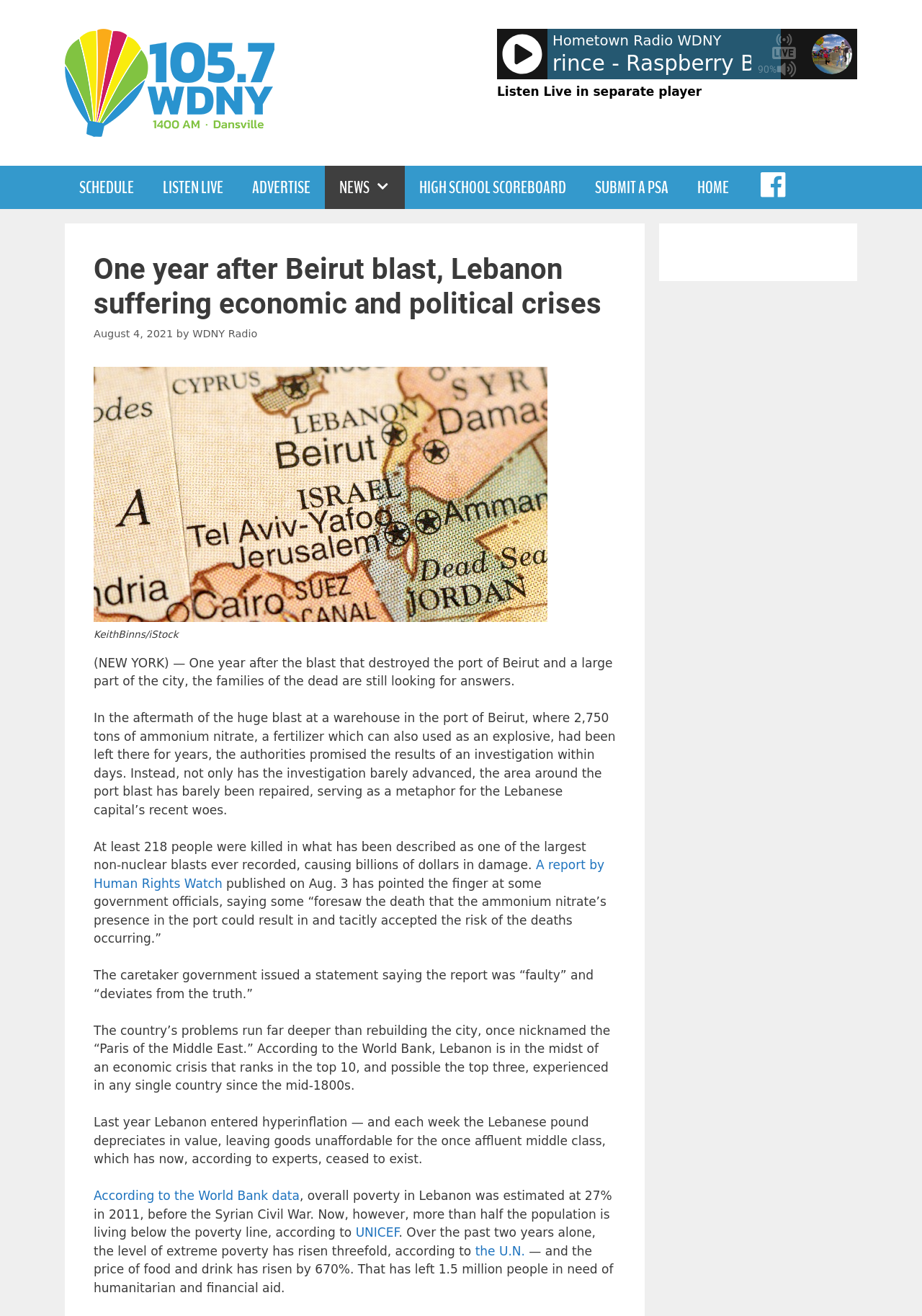Provide an in-depth caption for the contents of the webpage.

This webpage appears to be a news article from 105.7 WDNY, a radio station. At the top of the page, there is a banner with the station's logo and a complementary section containing a canvas, images, and text, including "90%" and "Hometown Radio WDNY". Below the banner, there is a navigation menu with links to "SCHEDULE", "LISTEN LIVE", "ADVERTISE", "NEWS", "HIGH SCHOOL SCOREBOARD", "SUBMIT A PSA", "HOME", and "MENU ITEM".

The main content of the page is an article titled "One year after Beirut blast, Lebanon suffering economic and political crises". The article has a heading, a time stamp "August 4, 2021", and a byline "WDNY Radio". The article is accompanied by a figure with a caption "KeithBinns/iStock".

The article itself is a lengthy piece of text that discusses the aftermath of the Beirut blast, the investigation, and the current state of Lebanon's economy and politics. The text is divided into several paragraphs, with links to external sources, such as Human Rights Watch, the World Bank, UNICEF, and the U.N.

There are no images within the article itself, but there are several links and references to external sources. The overall layout of the page is clean, with a clear hierarchy of elements and a focus on the main article content.